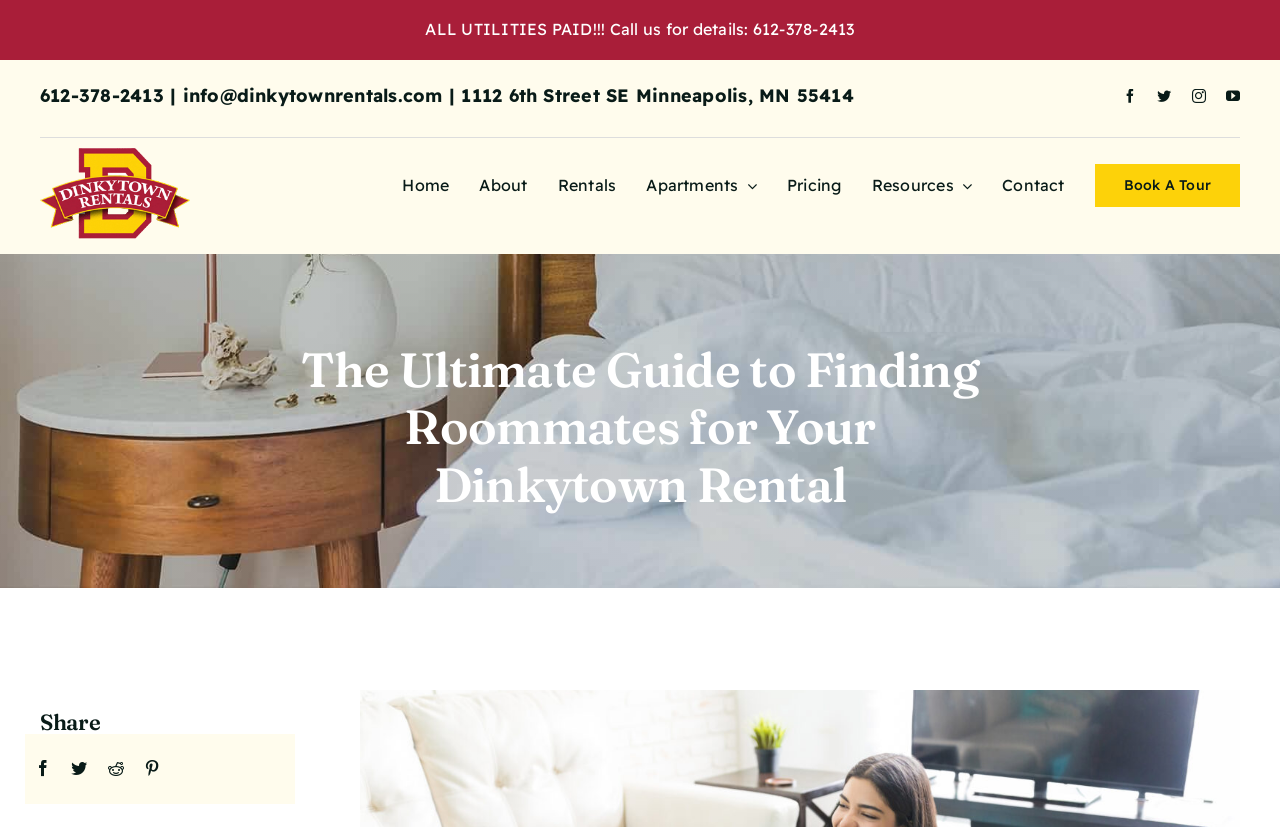Determine the bounding box coordinates of the clickable area required to perform the following instruction: "Book a tour". The coordinates should be represented as four float numbers between 0 and 1: [left, top, right, bottom].

[0.855, 0.167, 0.969, 0.282]